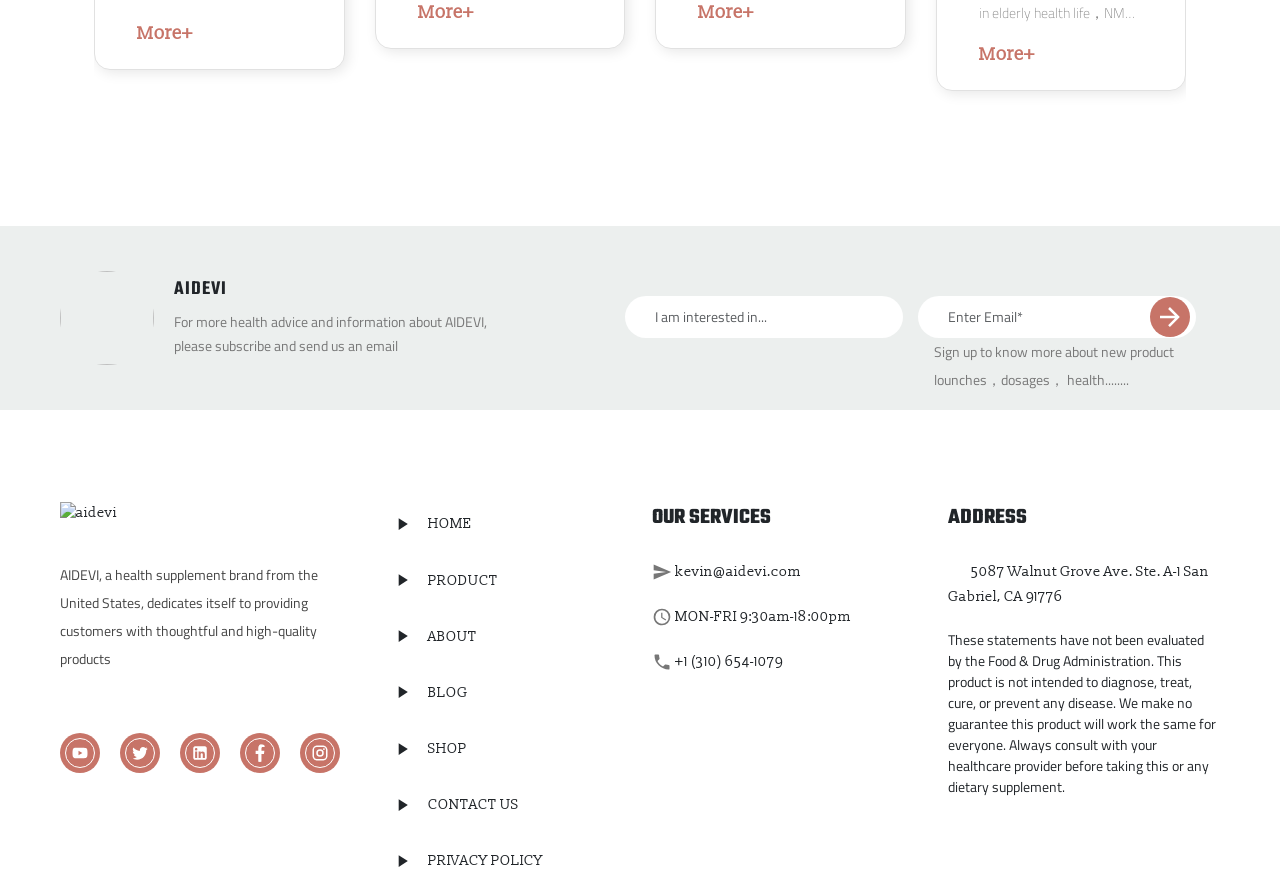Find the bounding box coordinates of the clickable area required to complete the following action: "Search for something".

None